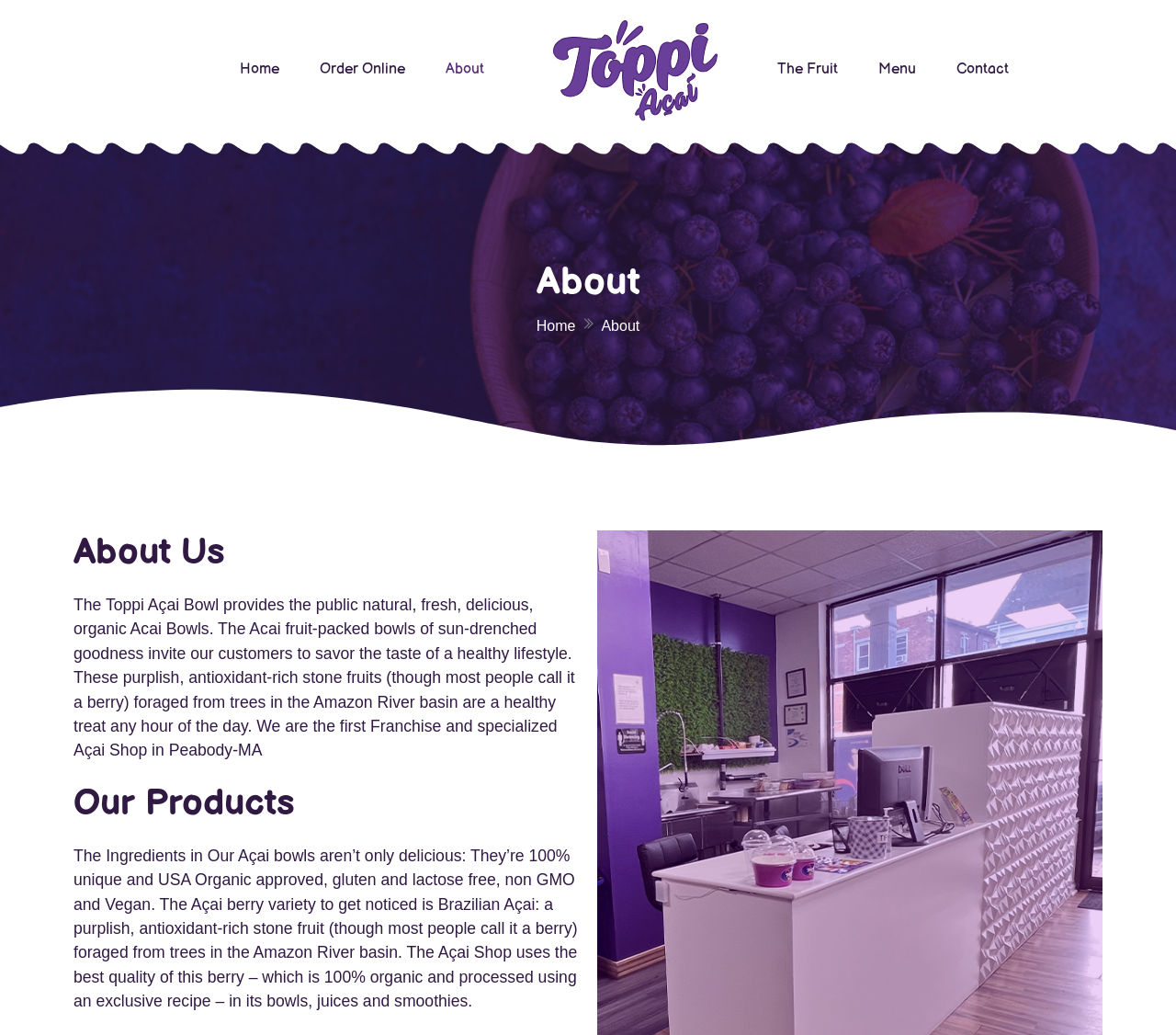Return the bounding box coordinates of the UI element that corresponds to this description: "Order Online". The coordinates must be given as four float numbers in the range of 0 and 1, [left, top, right, bottom].

[0.255, 0.043, 0.362, 0.092]